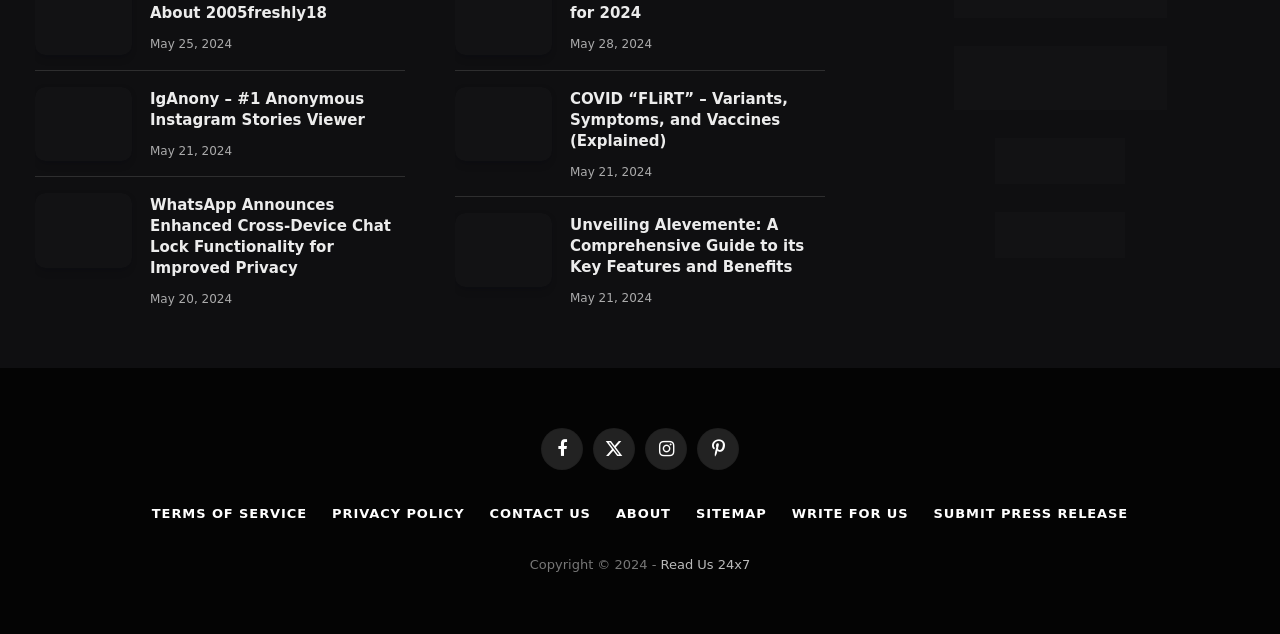What is the date of the WhatsApp announcement?
Please analyze the image and answer the question with as much detail as possible.

The answer can be found in the second article section, where there is a time element with the text 'May 20, 2024'.